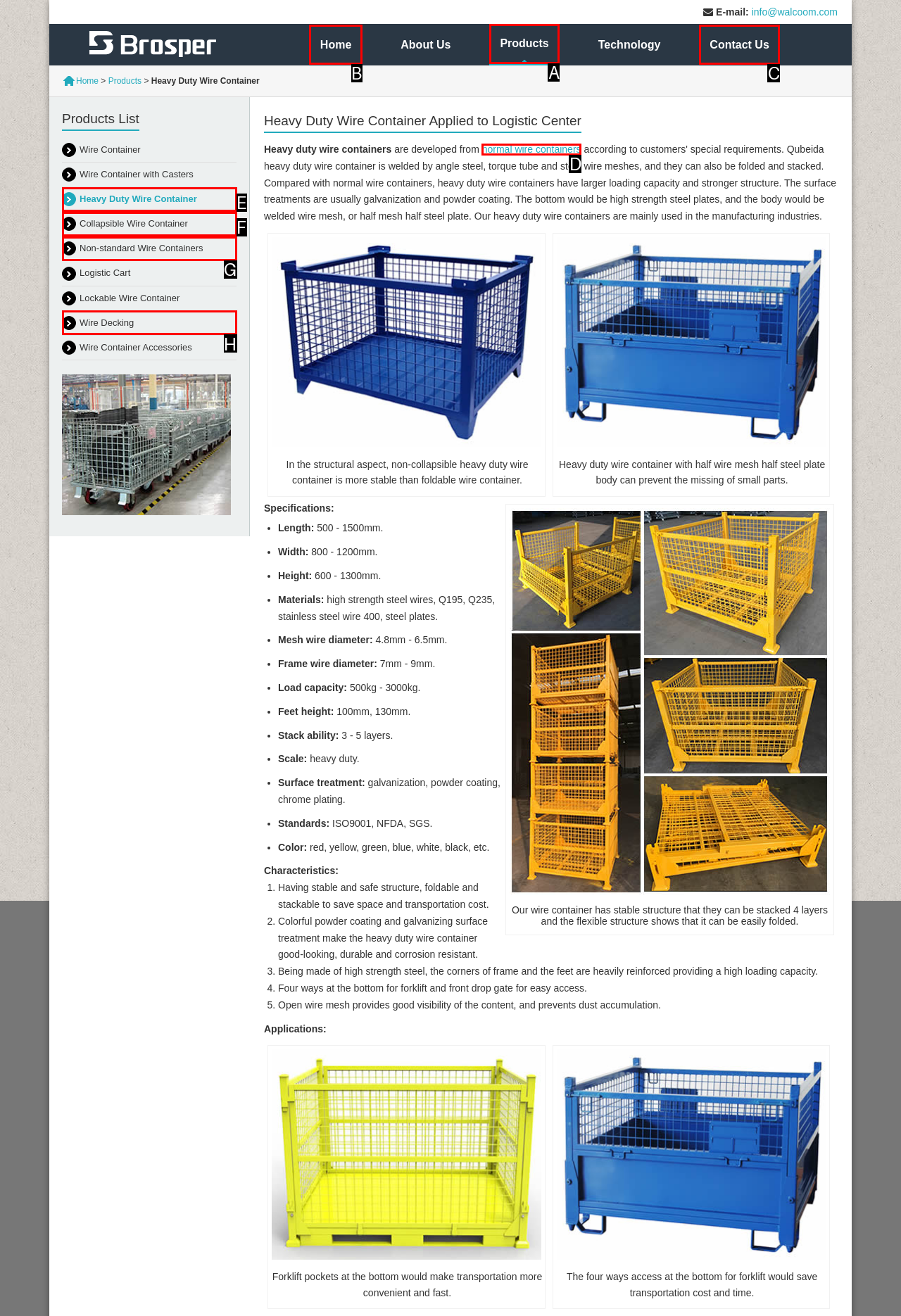Identify the option that best fits this description: Heavy Duty Wire Container
Answer with the appropriate letter directly.

E